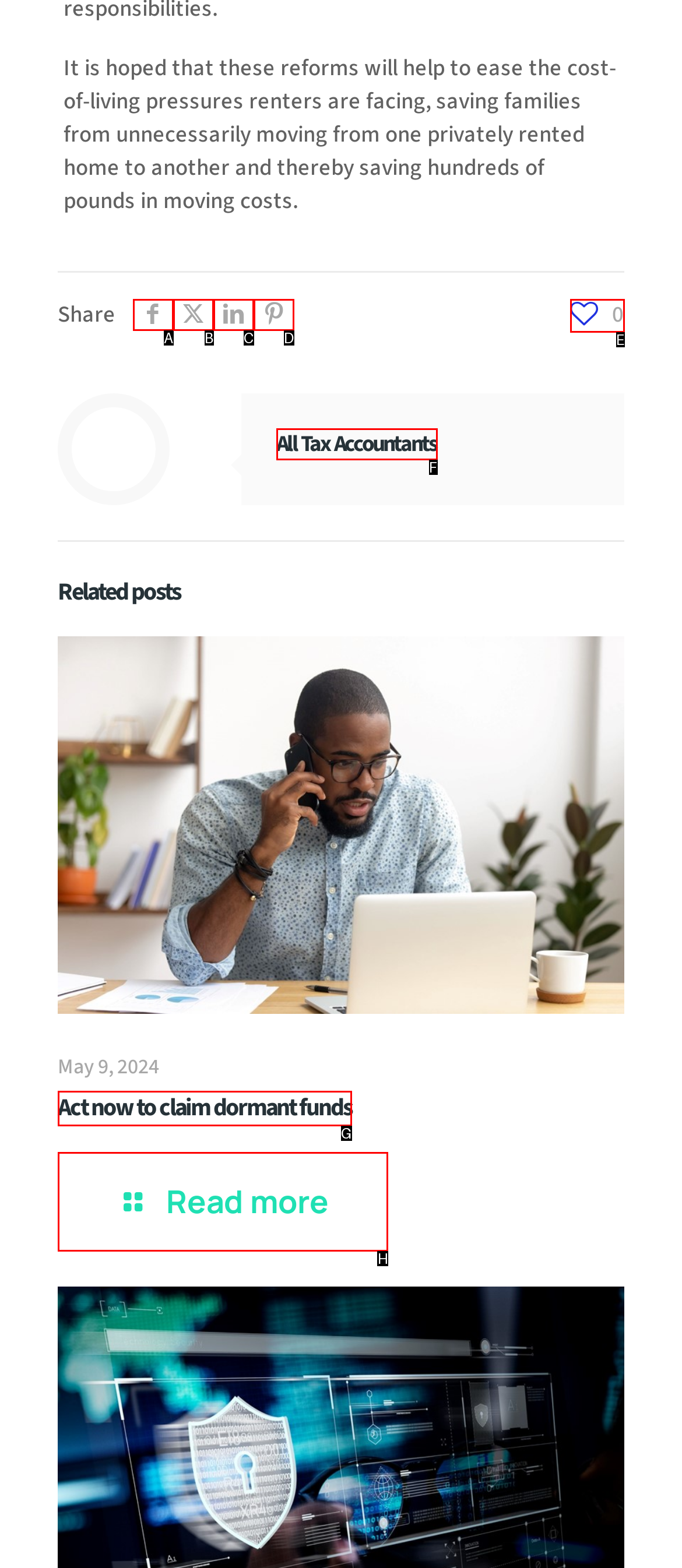Identify the HTML element to click to execute this task: Read more about Act now to claim dormant funds Respond with the letter corresponding to the proper option.

H